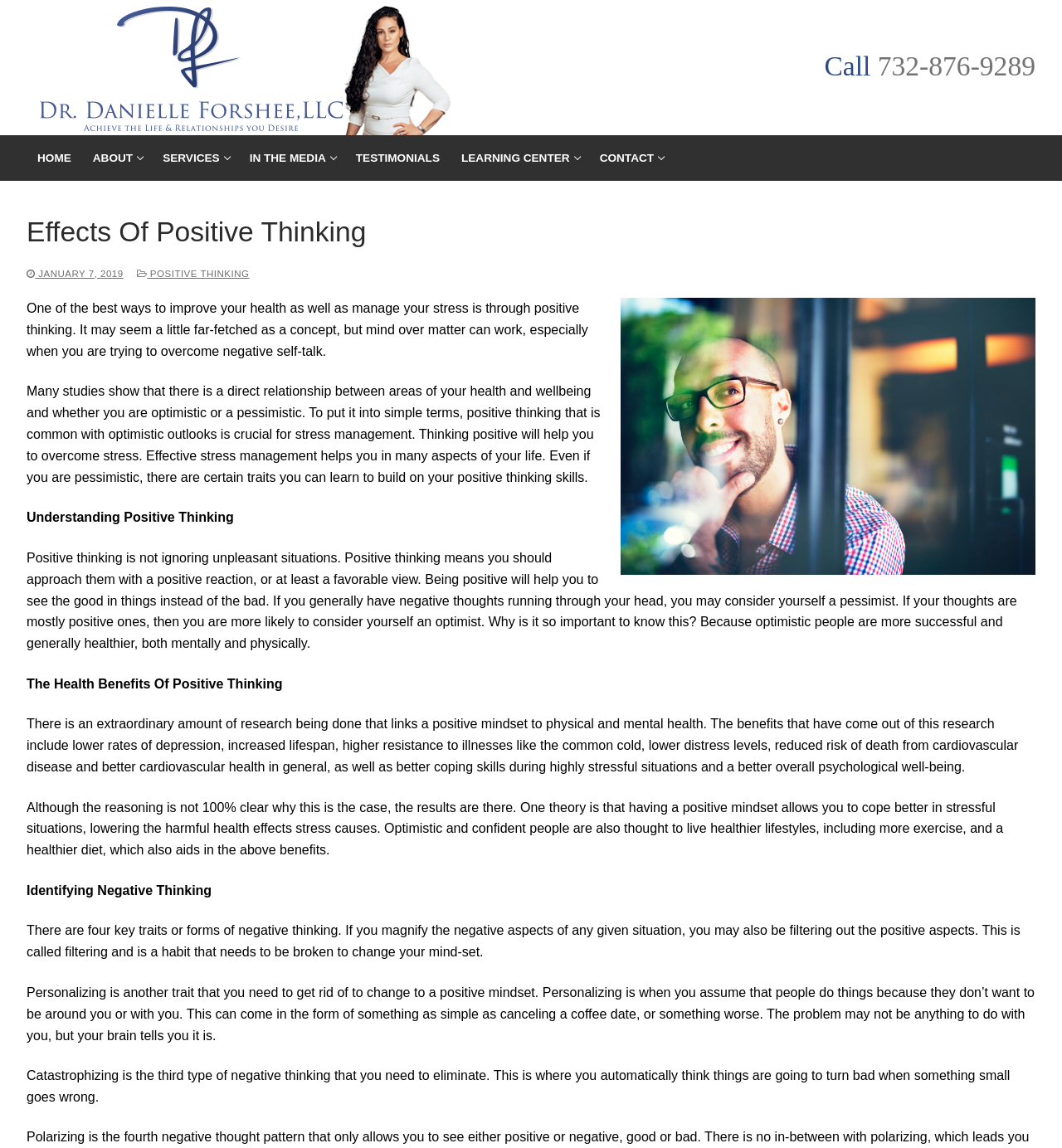What is the phone number to call?
Please elaborate on the answer to the question with detailed information.

I found the phone number by looking at the link element with the text '732-876-9289' which is located next to the 'Call' static text element.